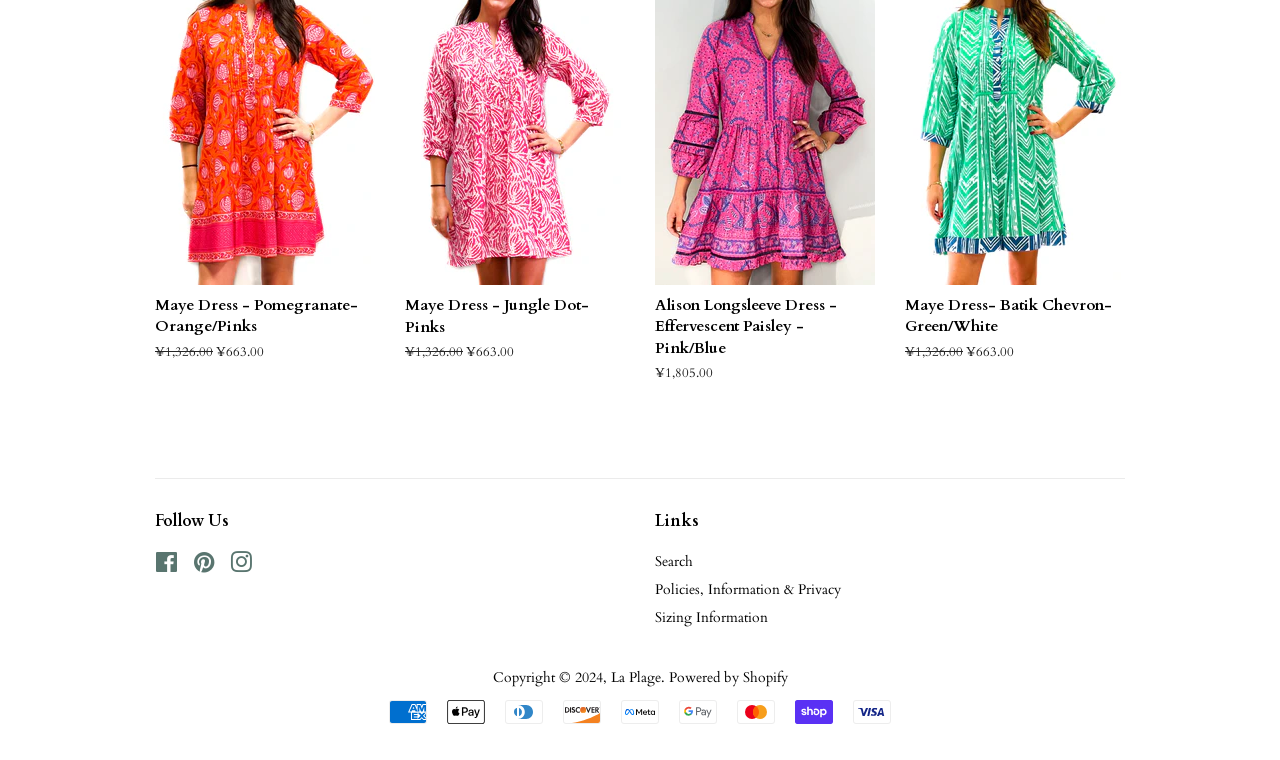Please analyze the image and provide a thorough answer to the question:
What is the sale price of the product?

The sale price of the product can be found in multiple places on the webpage, including next to the original price of ¥1,326.00. The sale price is consistently displayed as ¥663.00.